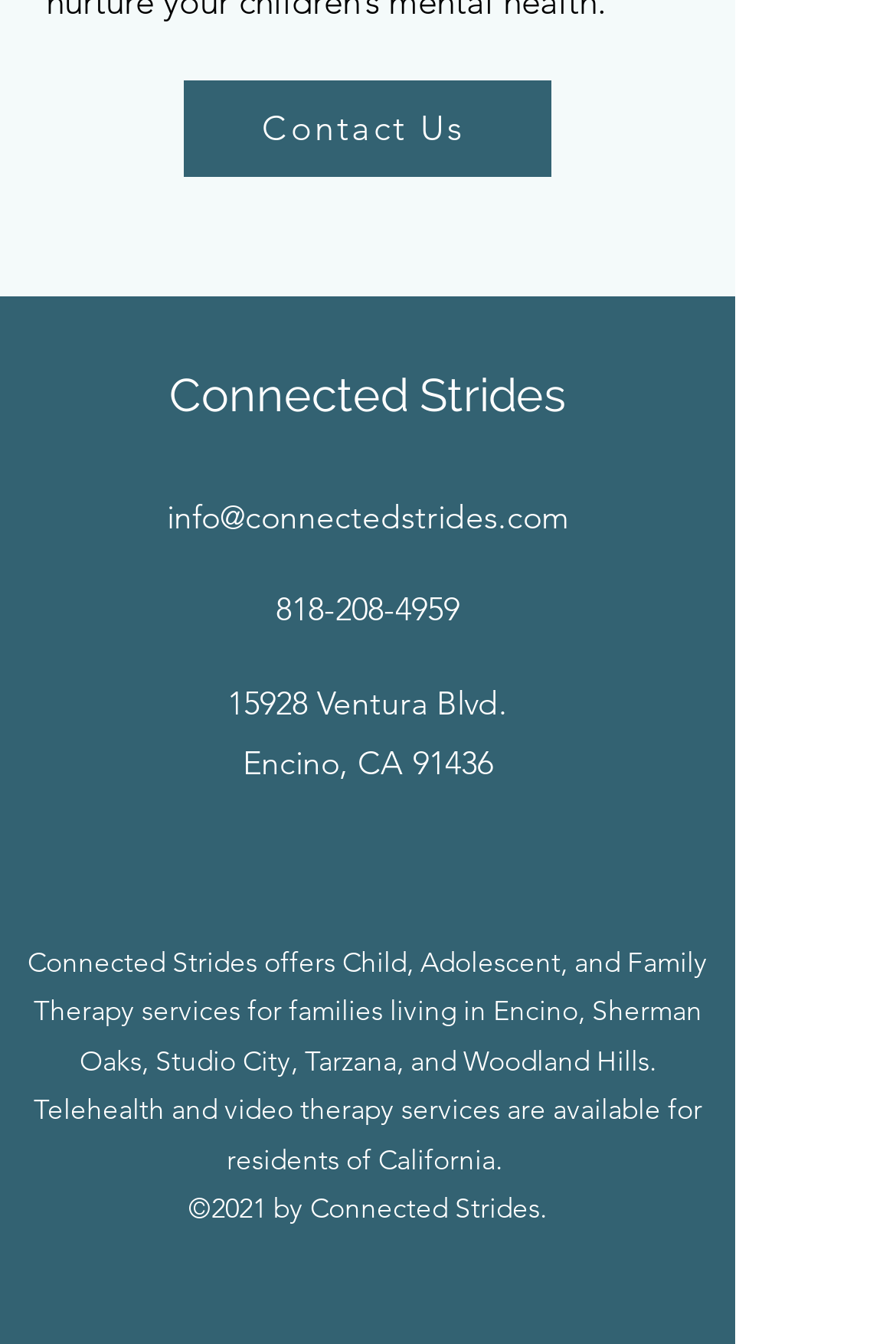What is the location of Connected Strides?
Please provide a single word or phrase in response based on the screenshot.

Encino, CA 91436